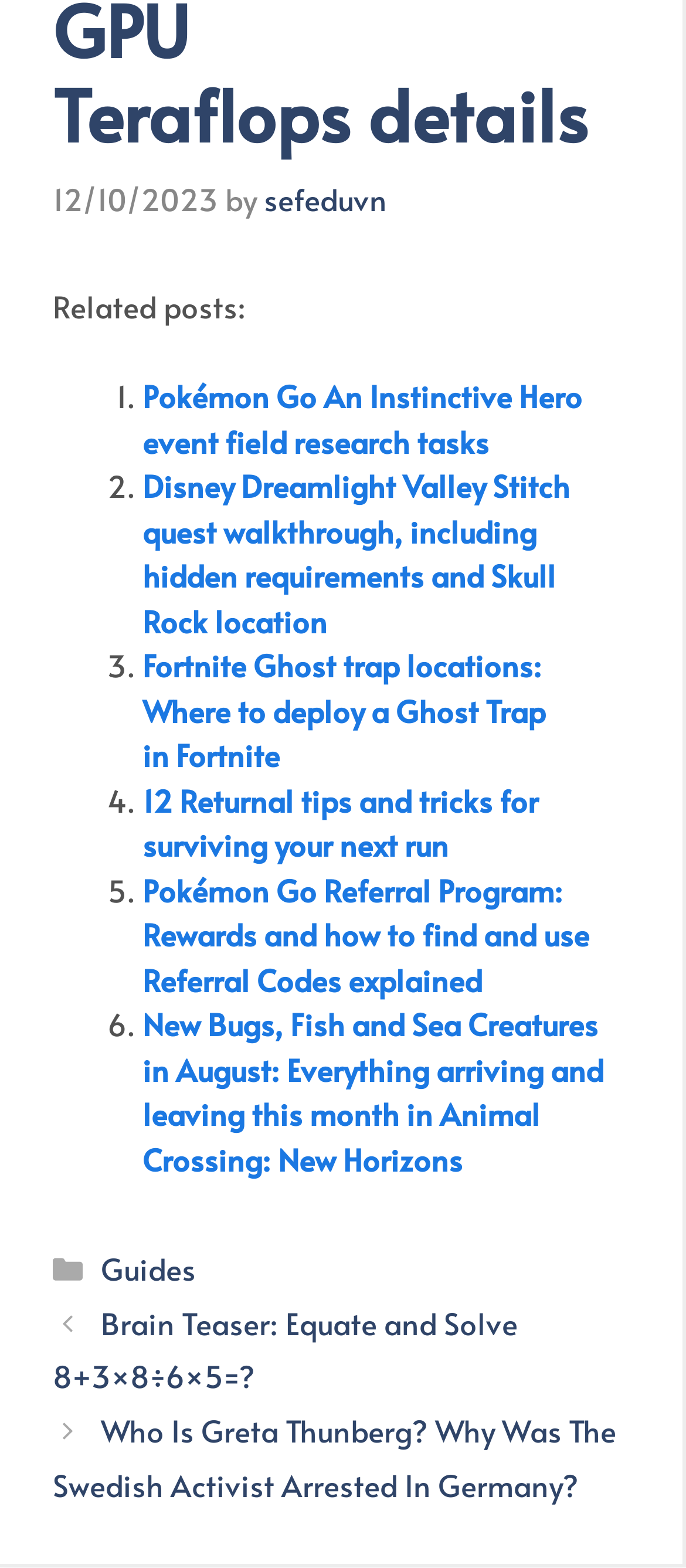What is the last link in the footer section?
Based on the image, provide your answer in one word or phrase.

Posts